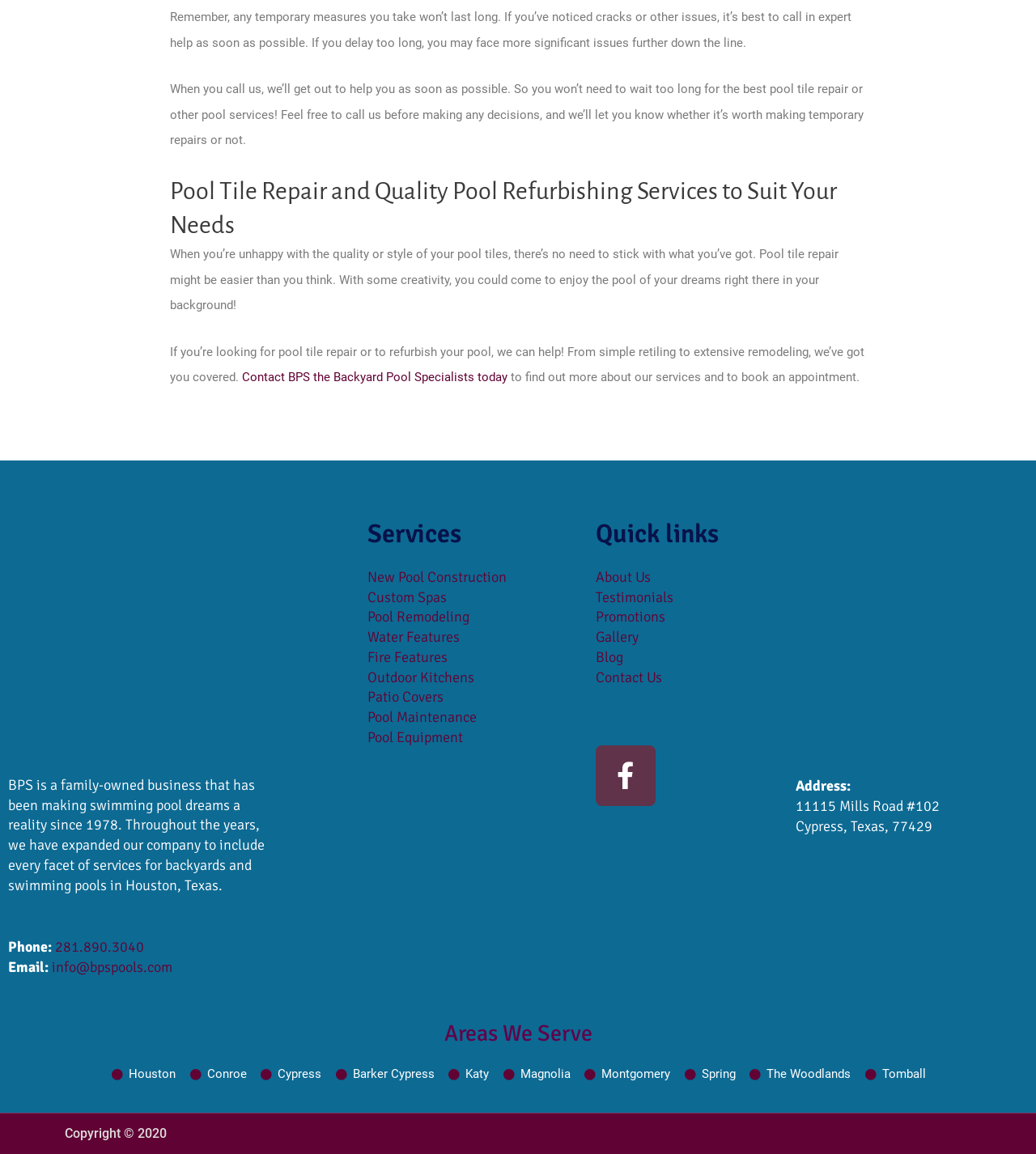Using the information in the image, could you please answer the following question in detail:
What areas does BPS serve?

According to the webpage, BPS serves several areas, including Houston, Conroe, Cypress, Barker Cypress, Katy, Magnolia, Montgomery, Spring, The Woodlands, and Tomball, as listed in the 'Areas We Serve' section.